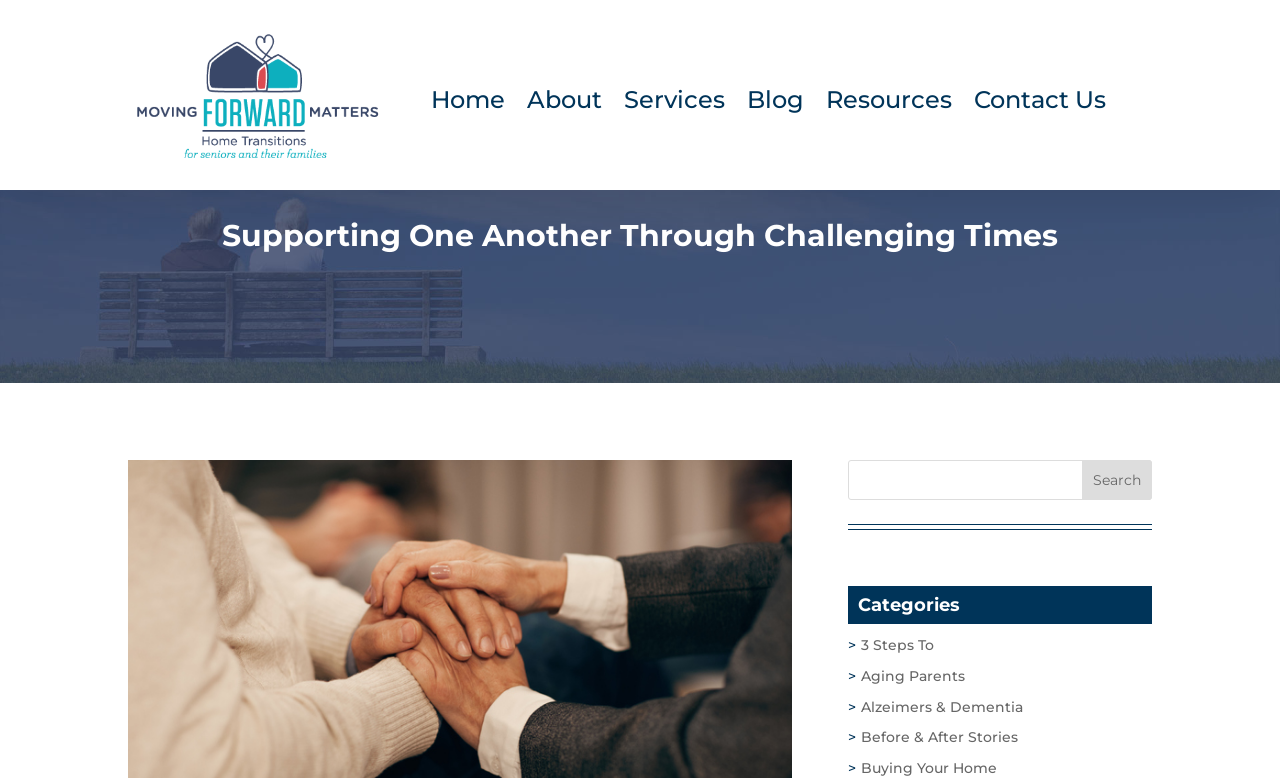Answer the question with a brief word or phrase:
What is the logo of the website?

Moving Forward Matters